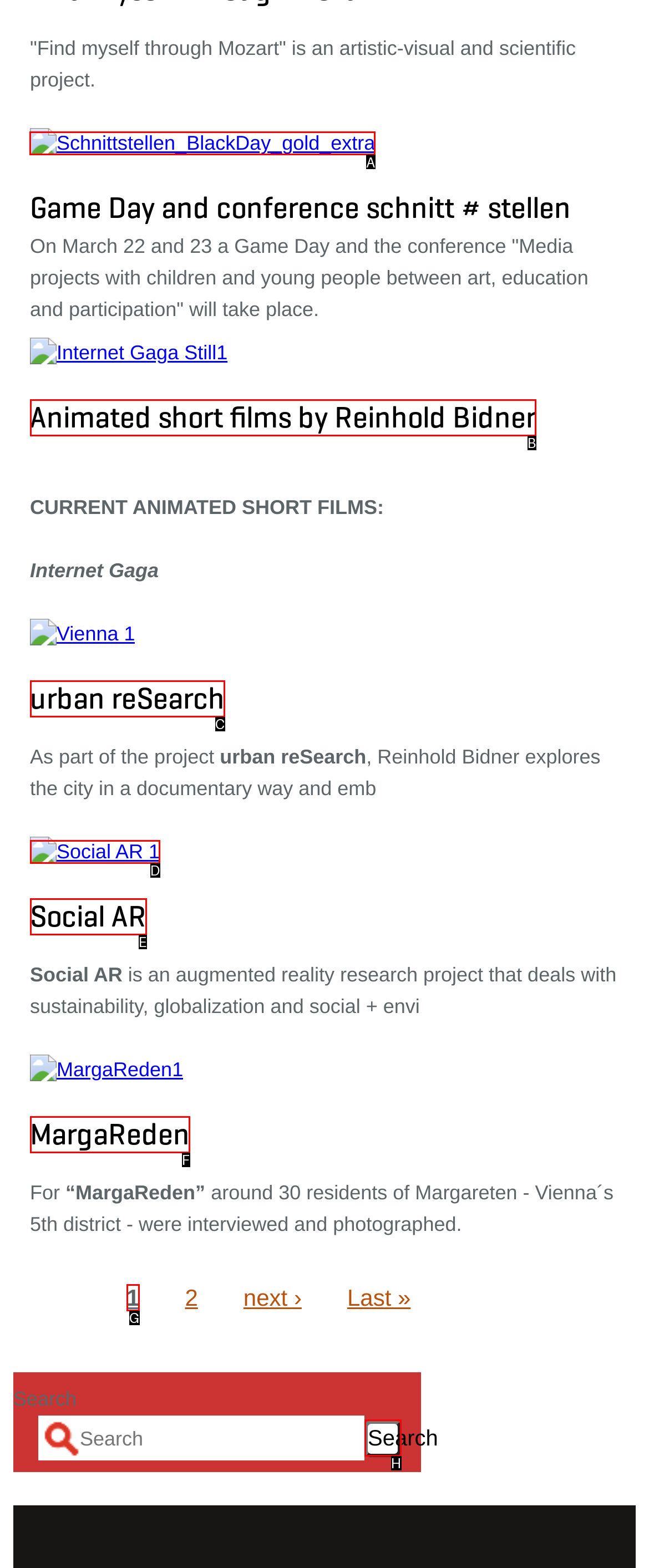Select the appropriate HTML element that needs to be clicked to finish the task: Click on the link 'Schnittstellen_BlackDay_gold_extra'
Reply with the letter of the chosen option.

A